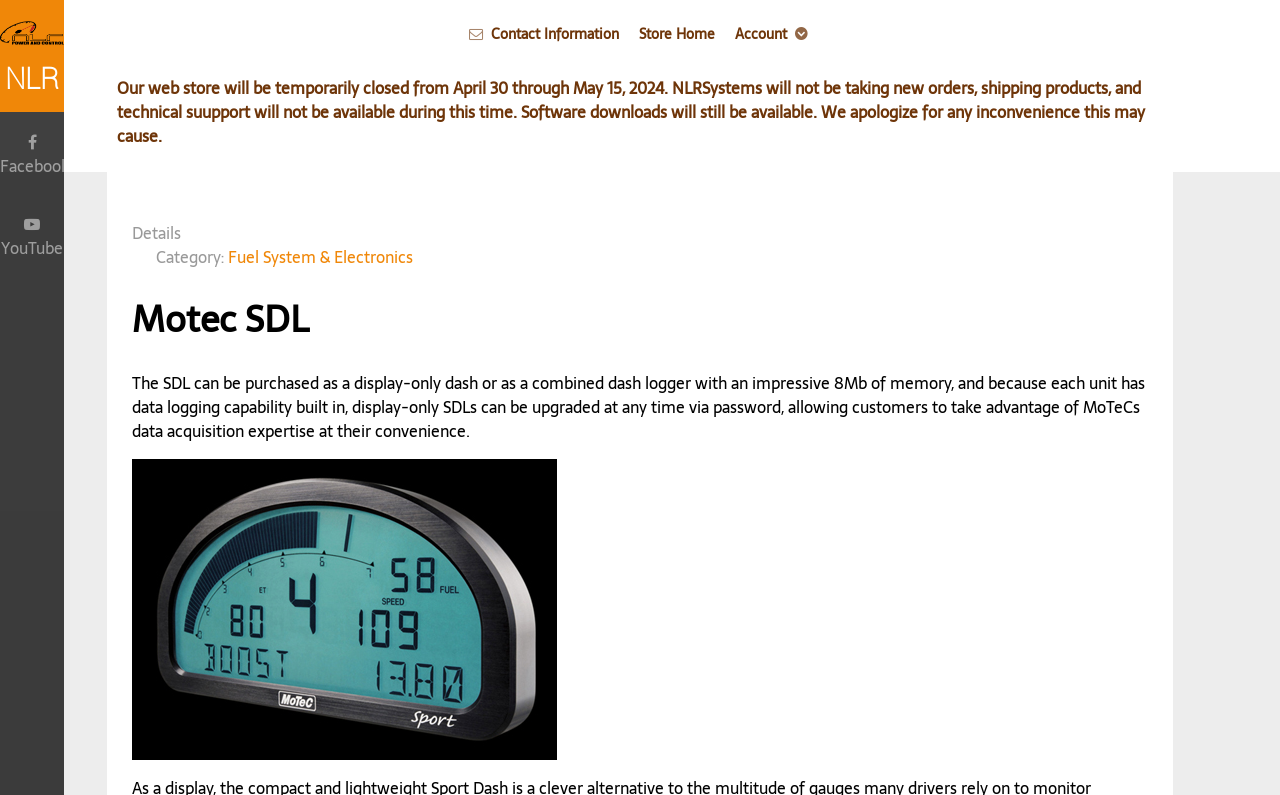Given the element description Fuel System & Electronics, predict the bounding box coordinates for the UI element in the webpage screenshot. The format should be (top-left x, top-left y, bottom-right x, bottom-right y), and the values should be between 0 and 1.

[0.178, 0.306, 0.323, 0.339]